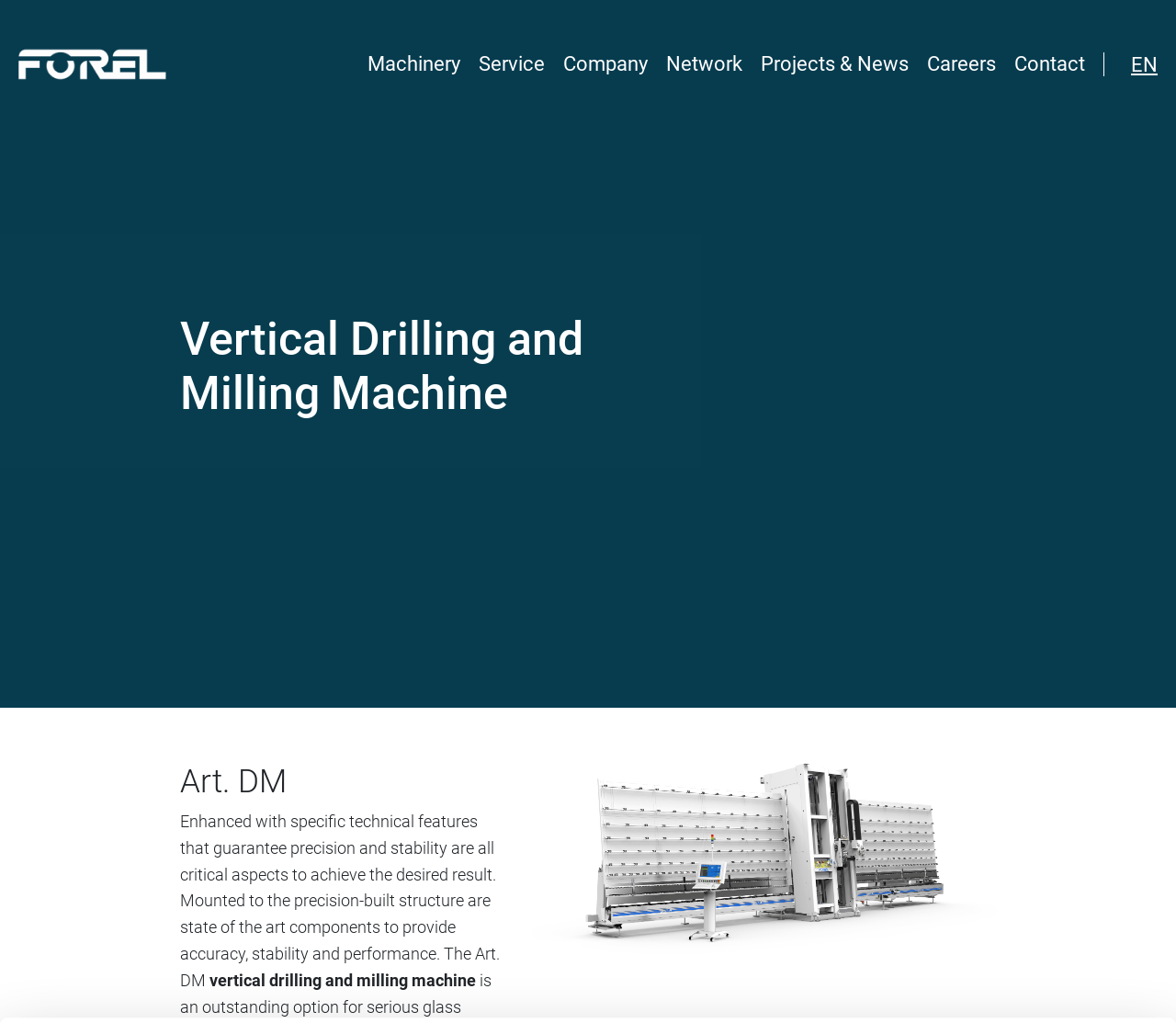Bounding box coordinates are specified in the format (top-left x, top-left y, bottom-right x, bottom-right y). All values are floating point numbers bounded between 0 and 1. Please provide the bounding box coordinate of the region this sentence describes: Allow selection

[0.758, 0.926, 0.981, 0.978]